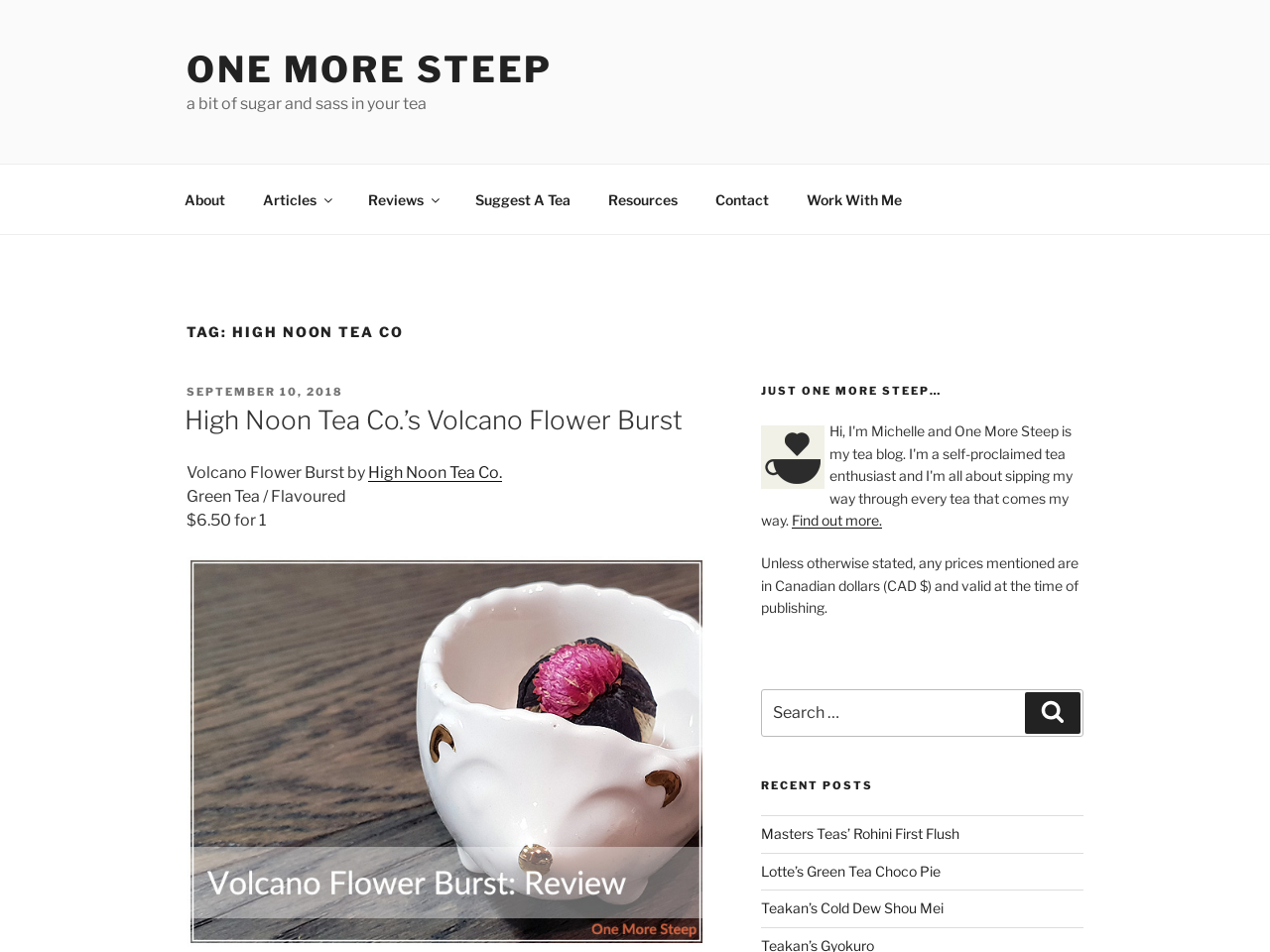Please identify the bounding box coordinates of the element that needs to be clicked to perform the following instruction: "Go to Vollwaschbare Daunen & Federn federleicht".

None